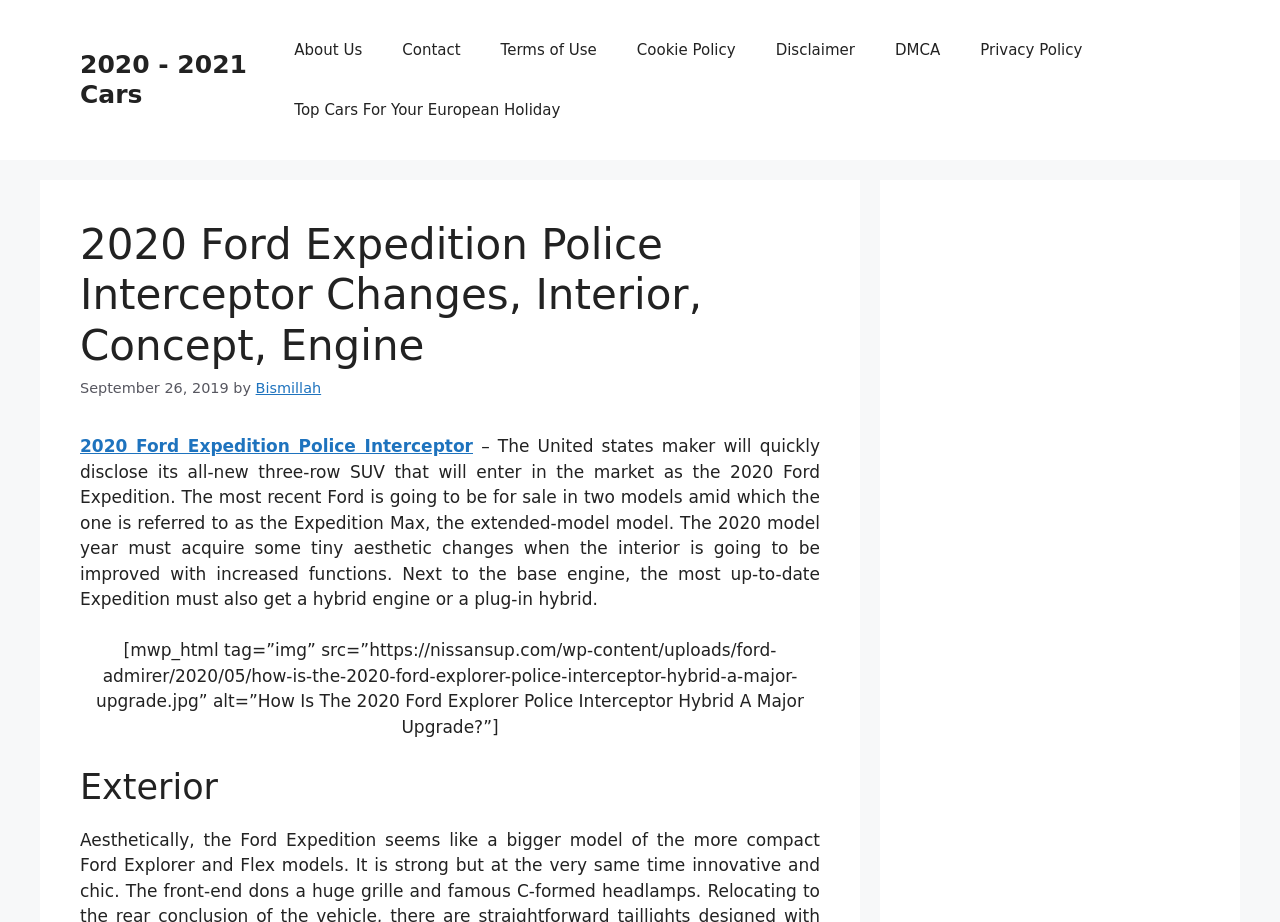Identify and provide the text content of the webpage's primary headline.

2020 Ford Expedition Police Interceptor Changes, Interior, Concept, Engine